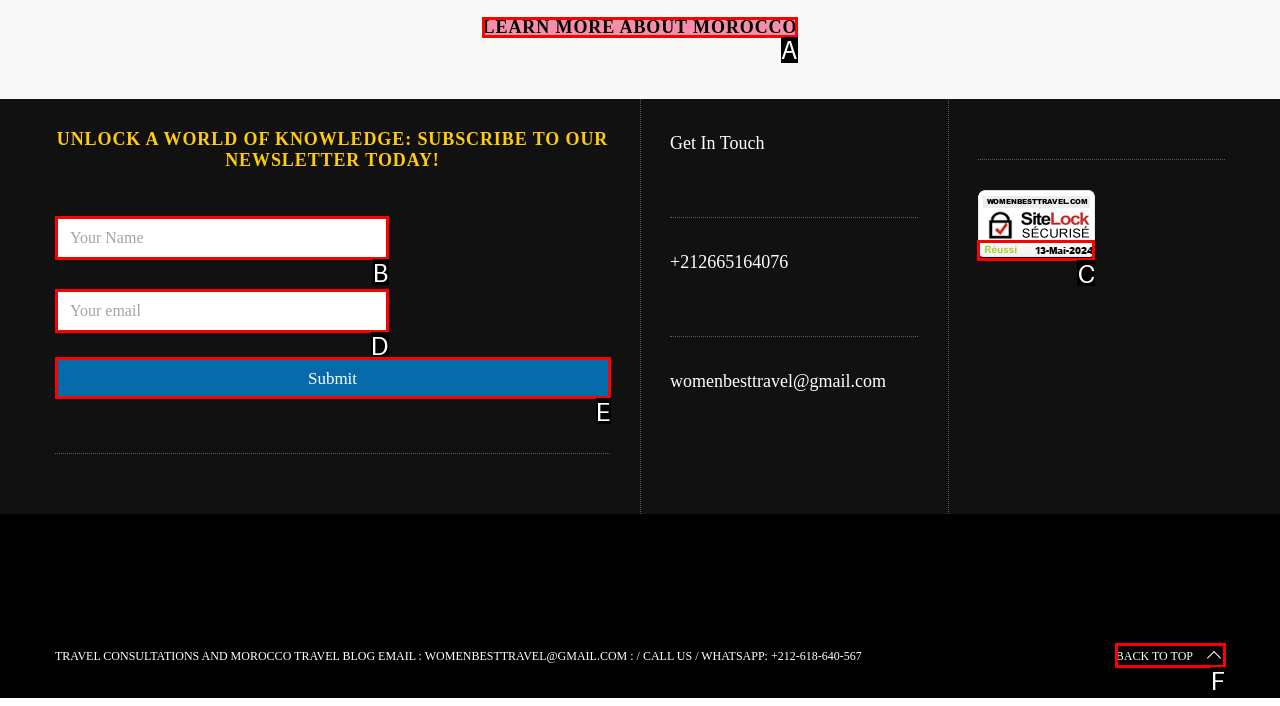From the options shown, which one fits the description: alt="SiteLock" title="SiteLock"? Respond with the appropriate letter.

C